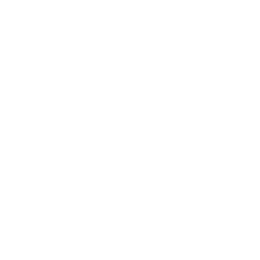What is the impact of the SEC portal?
Answer the question with as much detail as possible.

The SEC portal has made significant advancements and impact since its launch, as indicated by the surrounding content, which highlights the promotion of online tools and educational resources.